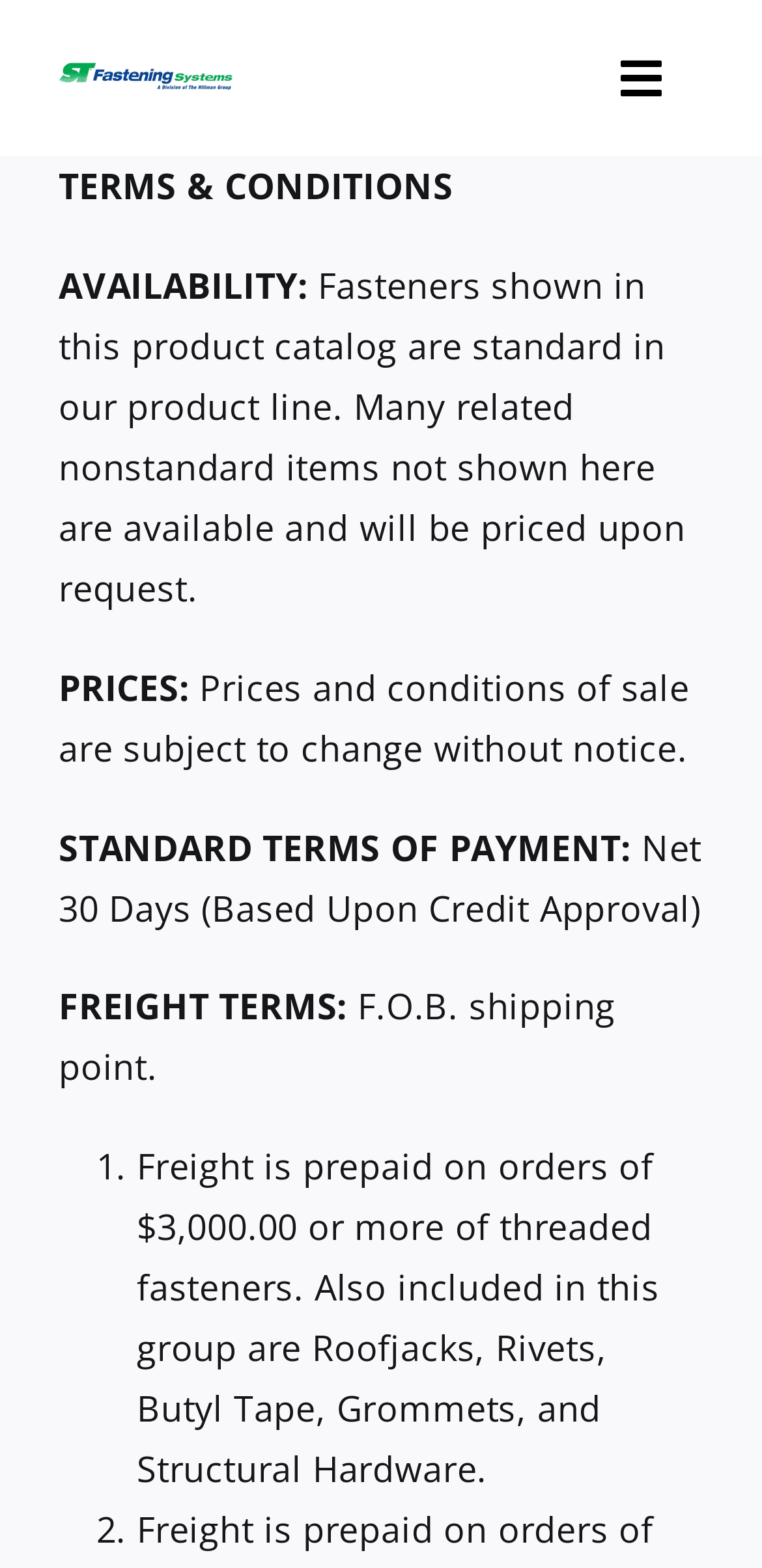Using floating point numbers between 0 and 1, provide the bounding box coordinates in the format (top-left x, top-left y, bottom-right x, bottom-right y). Locate the UI element described here: Accessories

[0.0, 0.2, 1.0, 0.3]